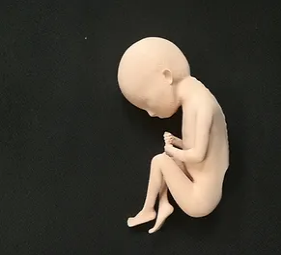What medical condition is the model designed for?
Answer the question with just one word or phrase using the image.

Exposed marrow